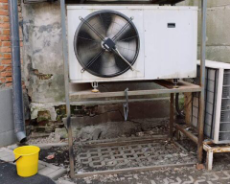What is the purpose of the yellow bucket?
Please provide a single word or phrase in response based on the screenshot.

Collecting condensation